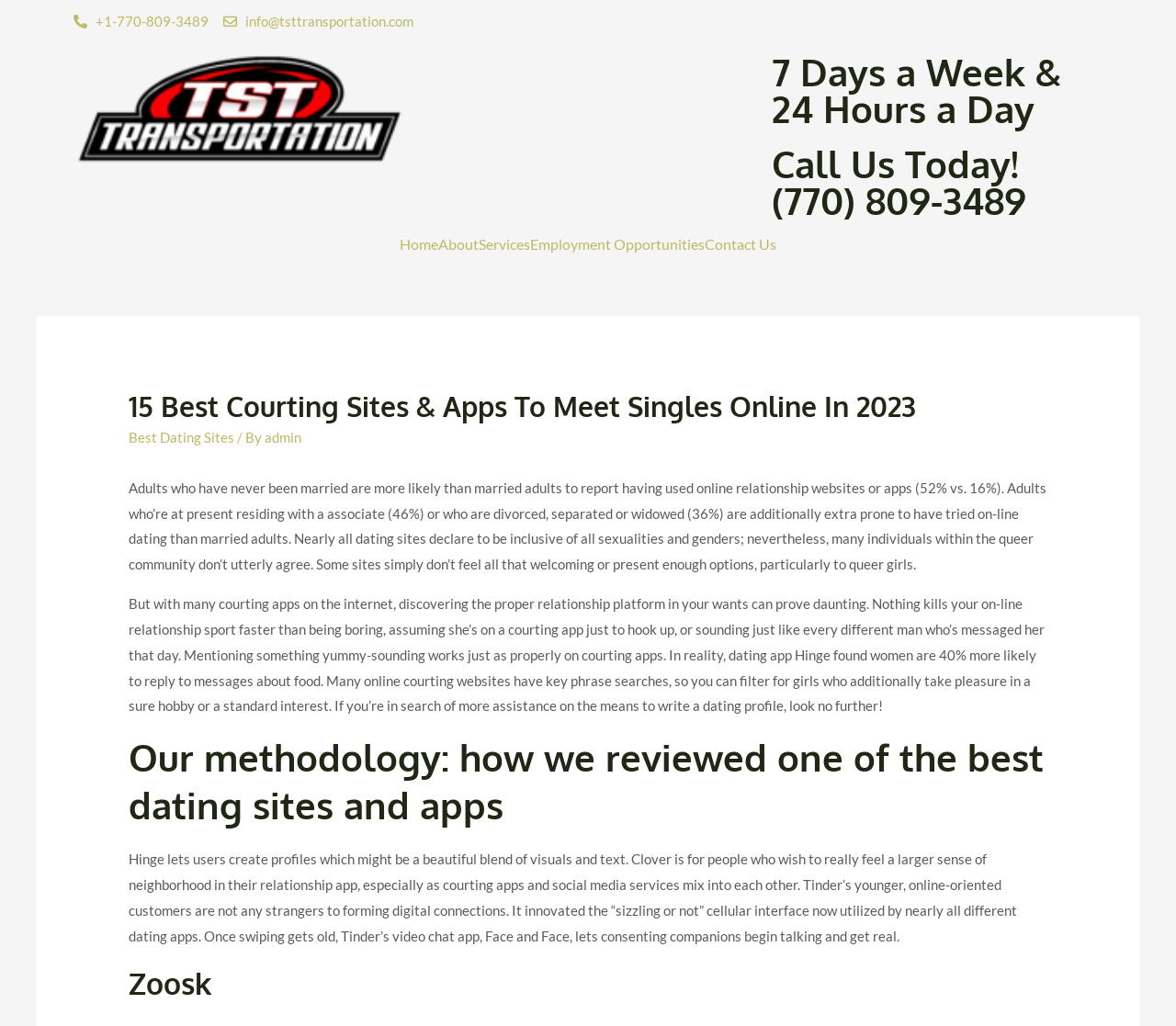How many links are in the top navigation menu?
Based on the screenshot, give a detailed explanation to answer the question.

I counted the links in the top navigation menu, which are 'Home', 'About', 'Services', 'Employment Opportunities', and 'Contact Us'. There are 5 links in total.